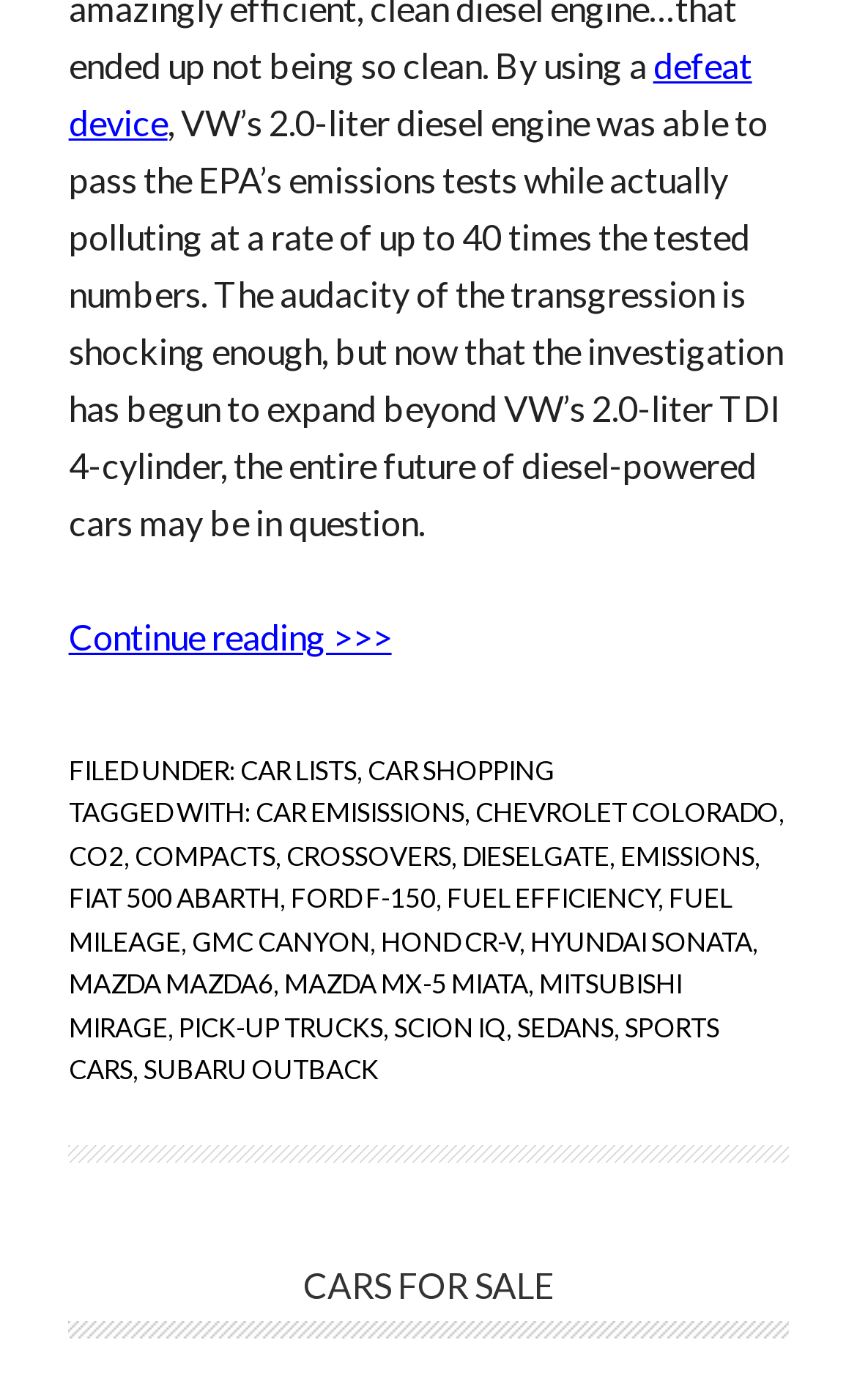Please answer the following question using a single word or phrase: 
What is the topic of the article?

VW's diesel engine emissions